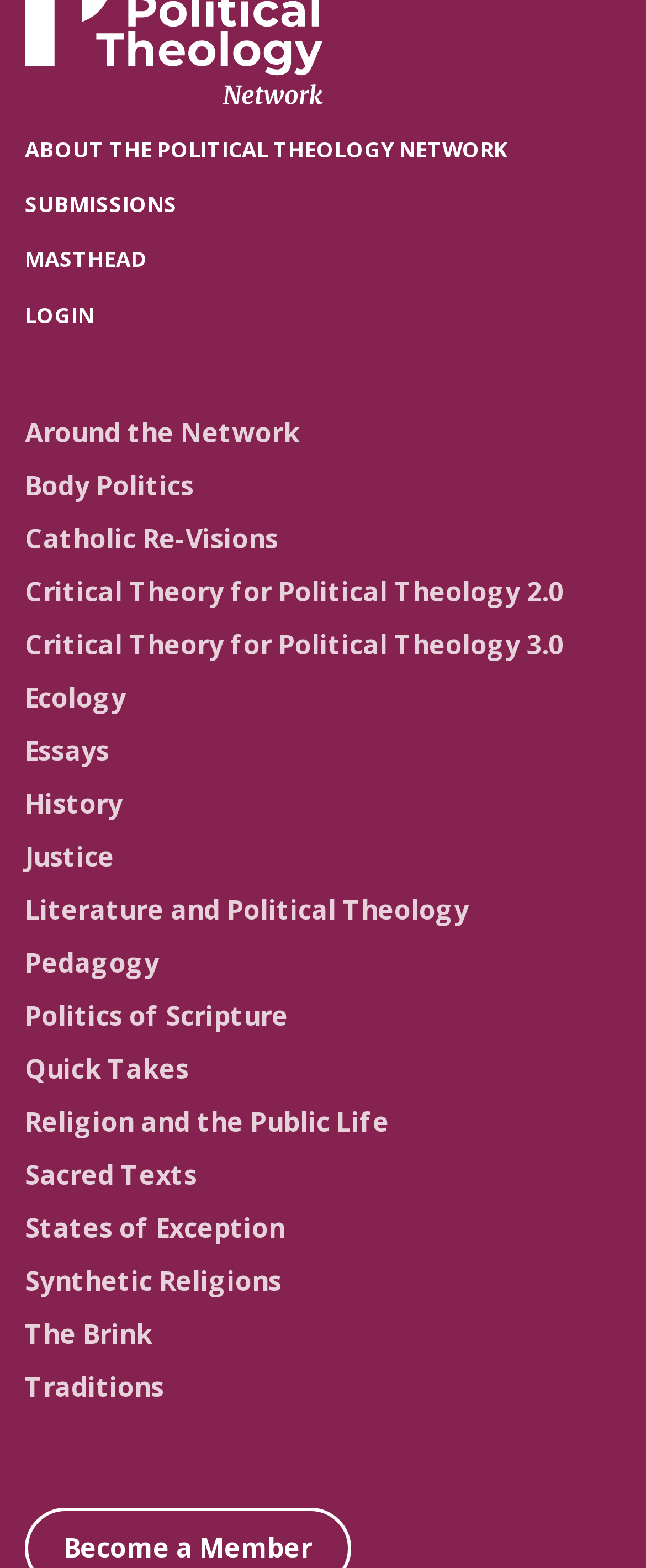Please determine the bounding box coordinates of the element's region to click in order to carry out the following instruction: "read the essays". The coordinates should be four float numbers between 0 and 1, i.e., [left, top, right, bottom].

[0.038, 0.467, 0.169, 0.49]